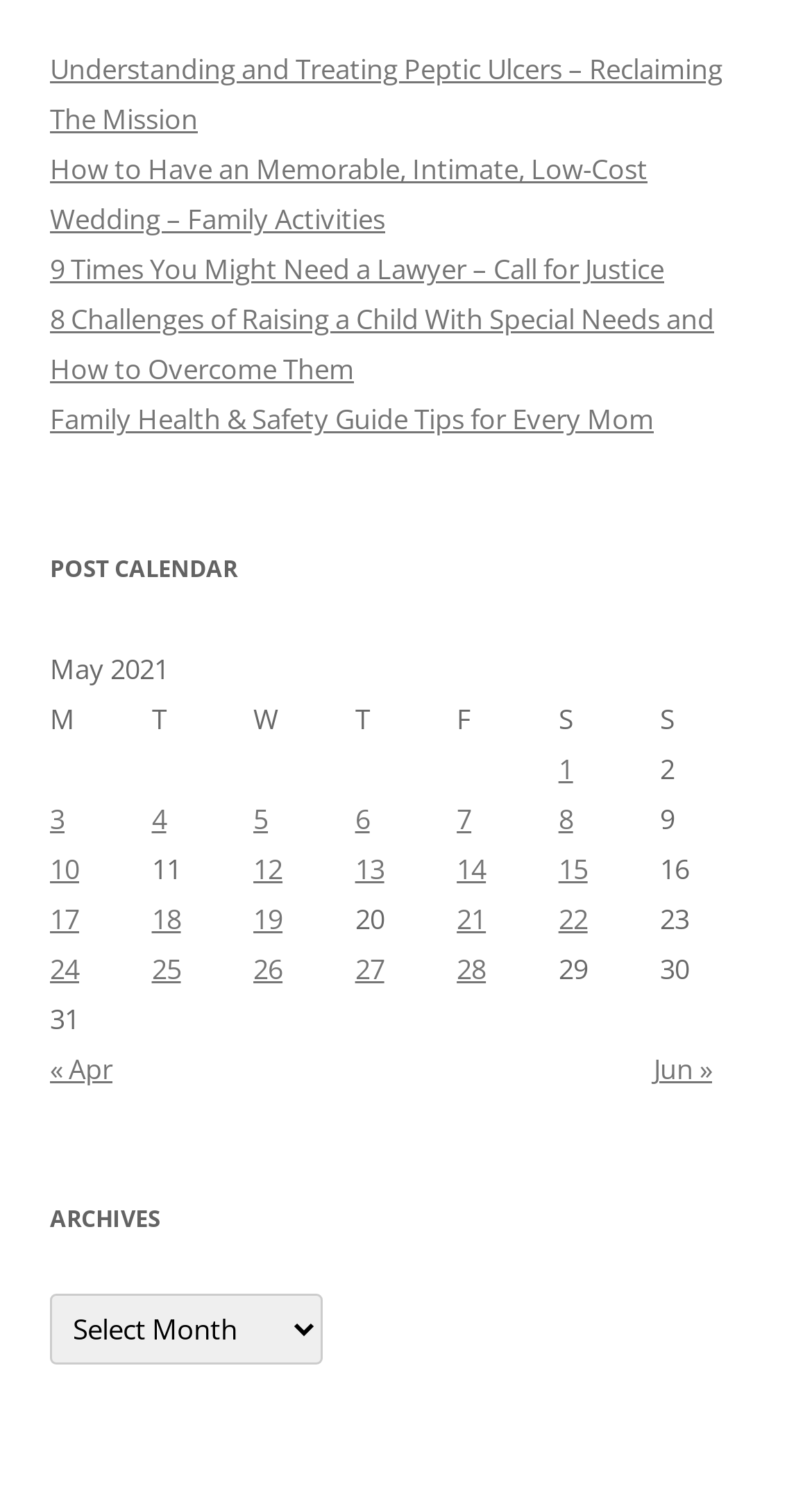What is the navigation option below the post calendar?
Please provide an in-depth and detailed response to the question.

The navigation option below the post calendar allows users to view posts published in the previous or next month, which is indicated by the link '« Apr'.